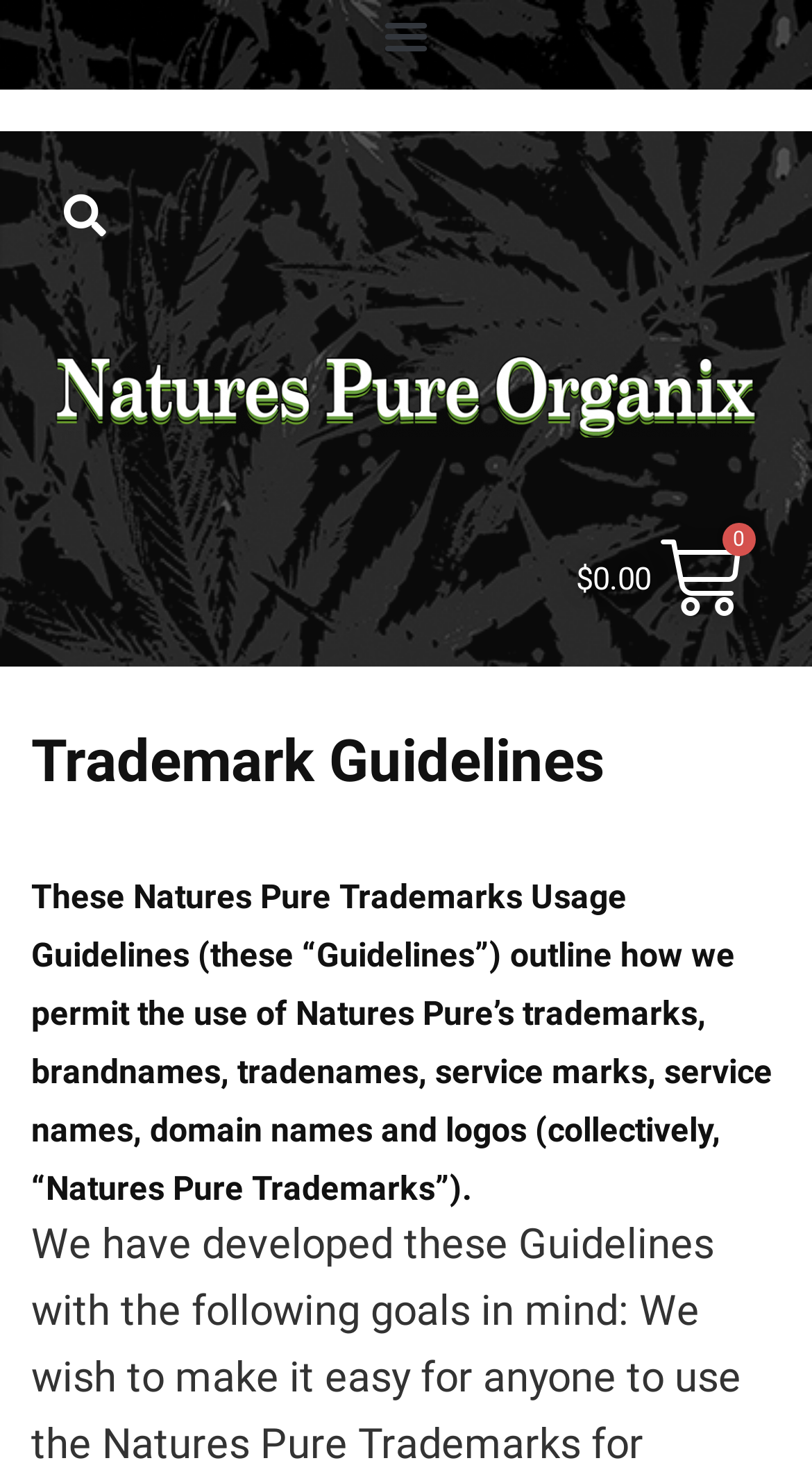Refer to the image and offer a detailed explanation in response to the question: What is the text on the search button?

The button element with the bounding box coordinates [0.072, 0.129, 0.136, 0.164] is described as 'Search', which suggests that the text on the search button is 'Search'.